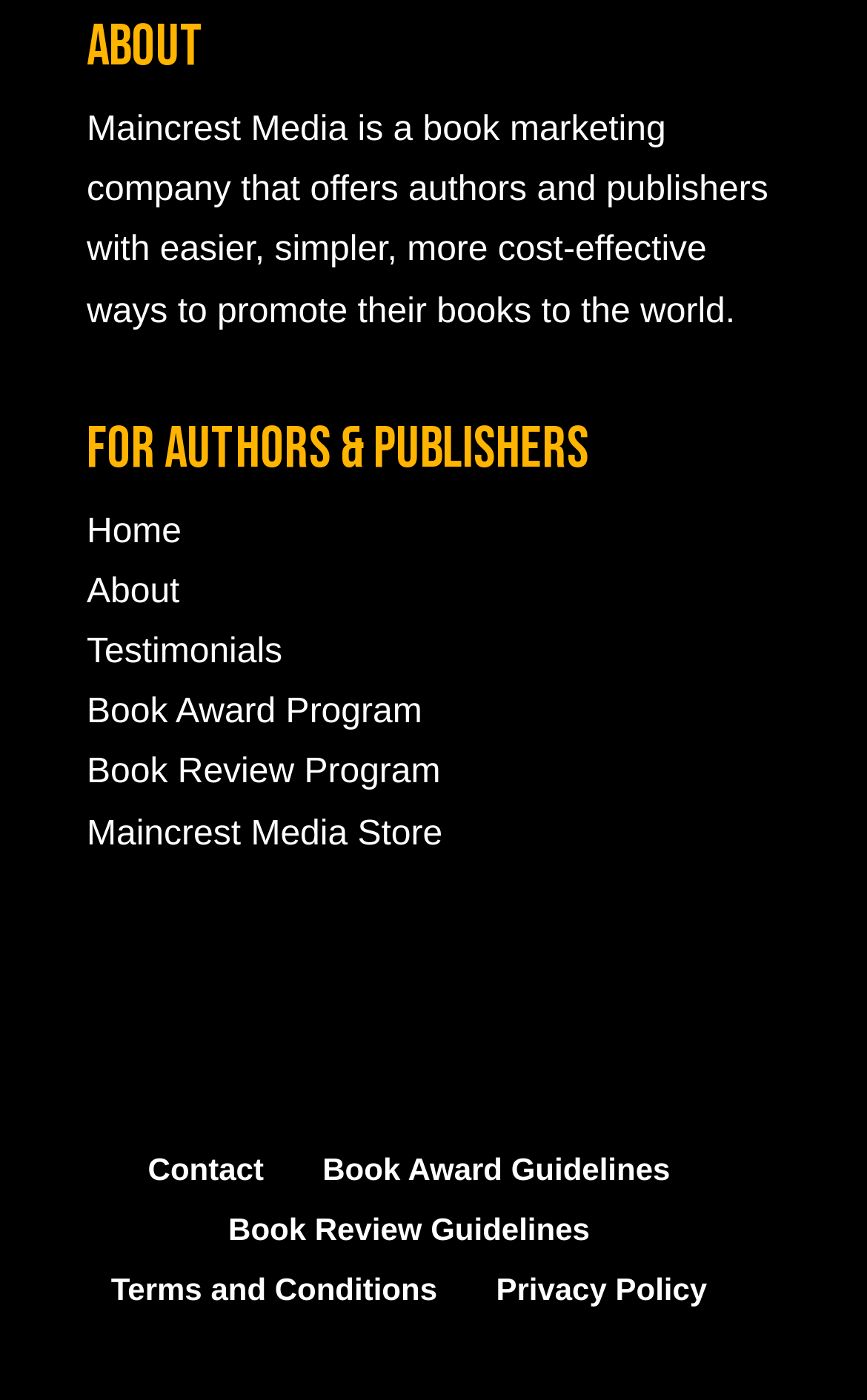What is the company name?
Examine the image closely and answer the question with as much detail as possible.

The company name can be found in the StaticText element with the text 'Maincrest Media is a book marketing company that offers authors and publishers with easier, simpler, more cost-effective ways to promote their books to the world.'